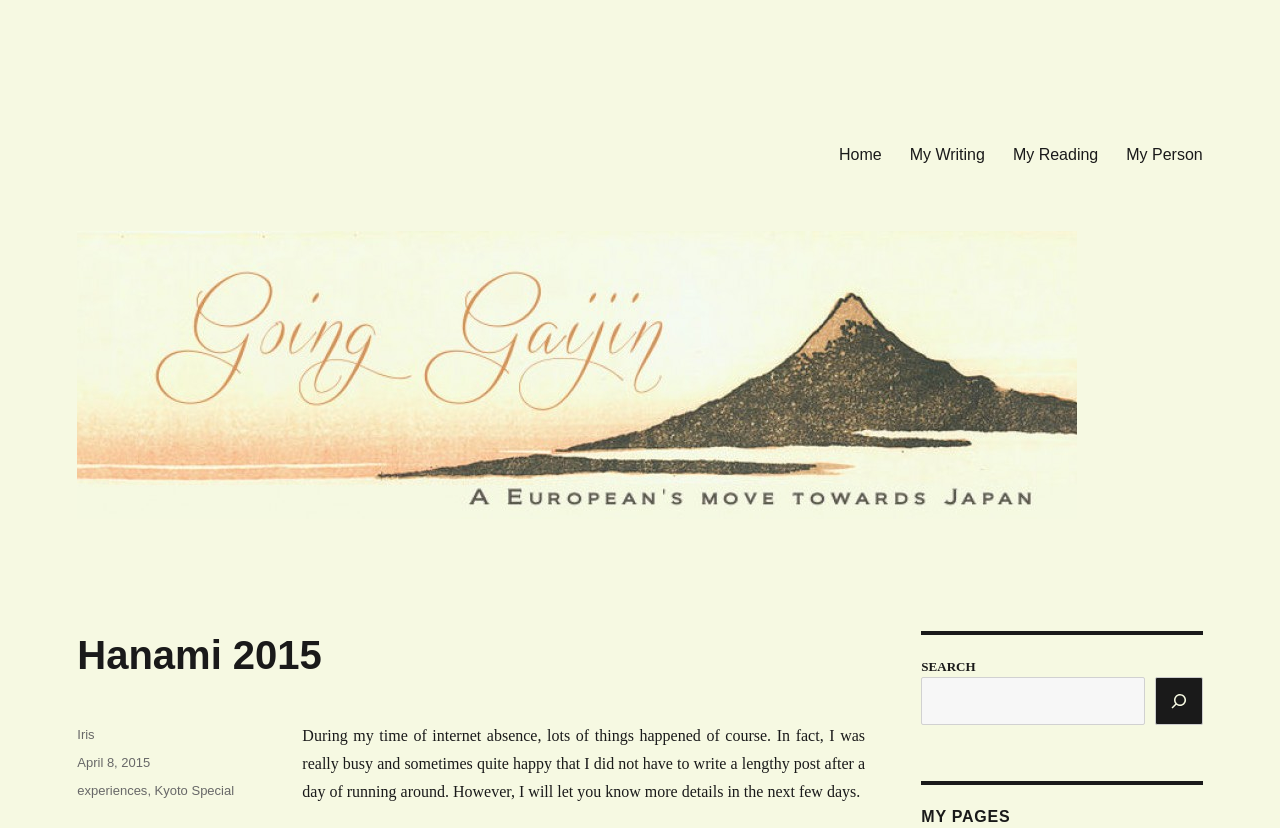What is the name of the author of this post?
Please ensure your answer to the question is detailed and covers all necessary aspects.

I found the answer by looking at the footer section of the webpage, where it says 'Author' followed by a link 'Iris', which indicates that Iris is the author of this post.